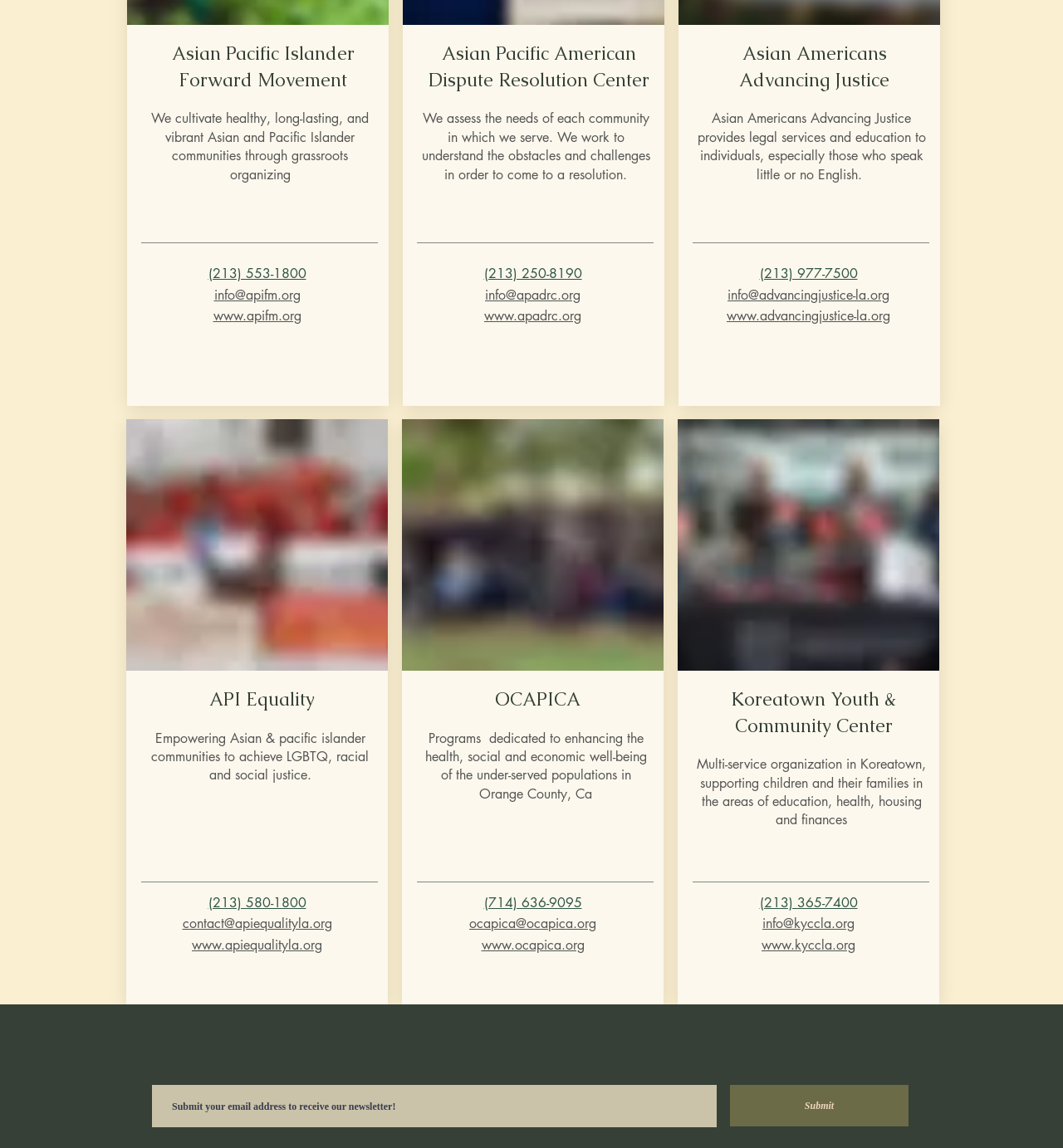From the webpage screenshot, identify the region described by Hack Education. Provide the bounding box coordinates as (top-left x, top-left y, bottom-right x, bottom-right y), with each value being a floating point number between 0 and 1.

None